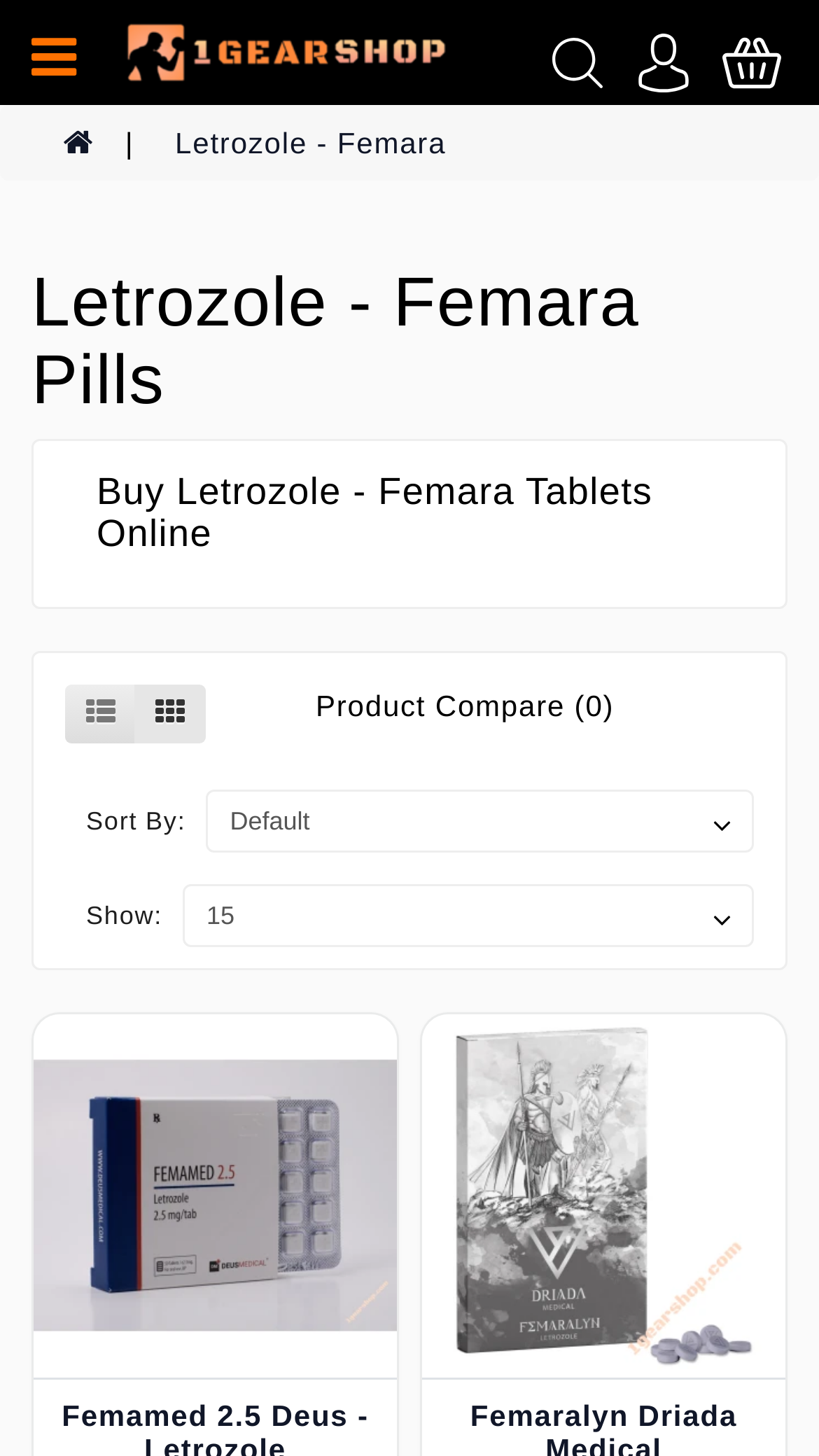Can you specify the bounding box coordinates for the region that should be clicked to fulfill this instruction: "Search for products".

[0.674, 0.026, 0.736, 0.061]